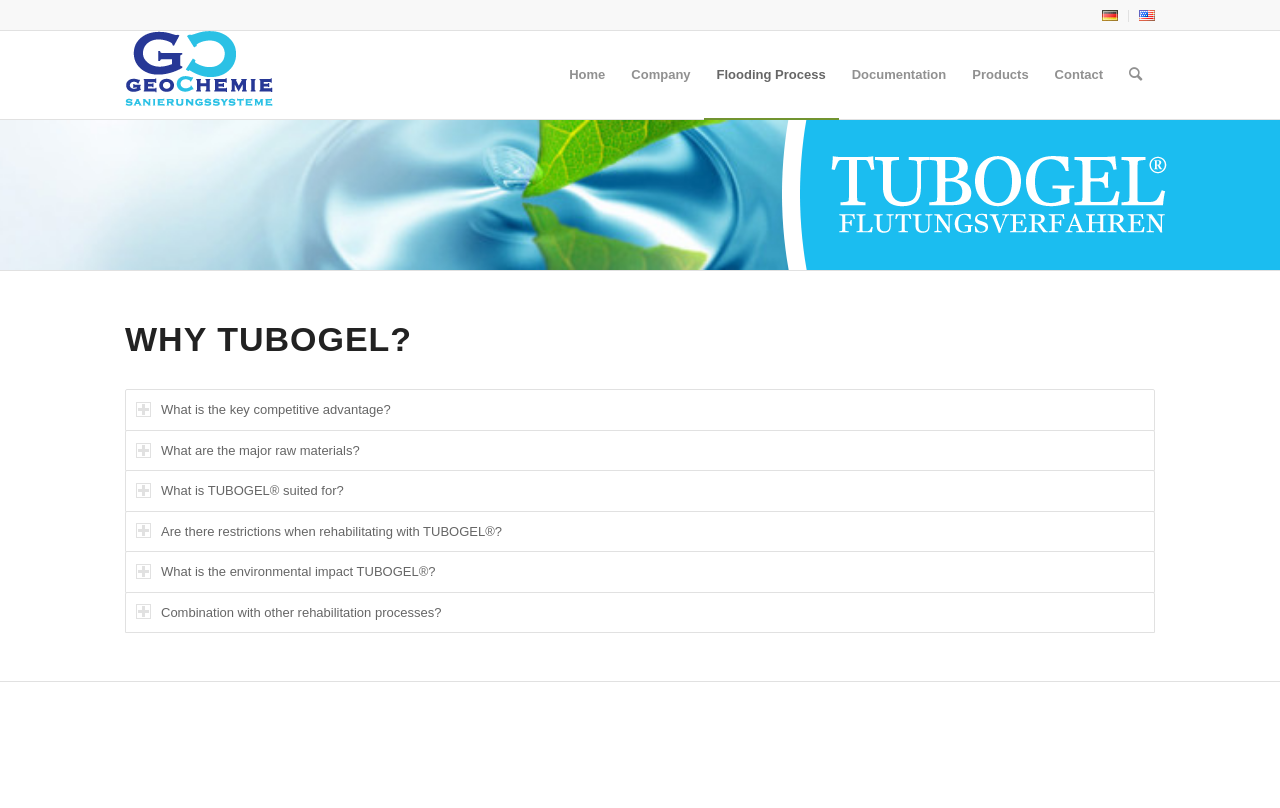Create a detailed narrative describing the layout and content of the webpage.

The webpage appears to be a company website, specifically for Geochemie, a provider of canal sanitation services. At the top left corner, there is a logo of Geochemie, accompanied by a menu with options to navigate to different sections of the website, including Home, Company, Flooding Process, Documentation, Products, Contact, and Search.

Below the menu, there is a prominent heading "WHY TUBOGEL?" which seems to be the main topic of the webpage. Underneath, there are six tabs, each with a question related to Tubogel, a product or service offered by Geochemie. The tabs are arranged horizontally and are not selected by default.

Further down, there is another heading "CAN WE HELP YOU?" followed by a brief statement "Our team of experts has an answer to all your questions." This section appears to be an invitation to contact the company for assistance or inquiries.

On the top right corner, there is a language selection menu with options for Deutsch (German) and English. There is also a small image on the top left corner, but its purpose is unclear.

Overall, the webpage seems to be focused on providing information about Tubogel and its benefits, as well as offering assistance to potential customers.